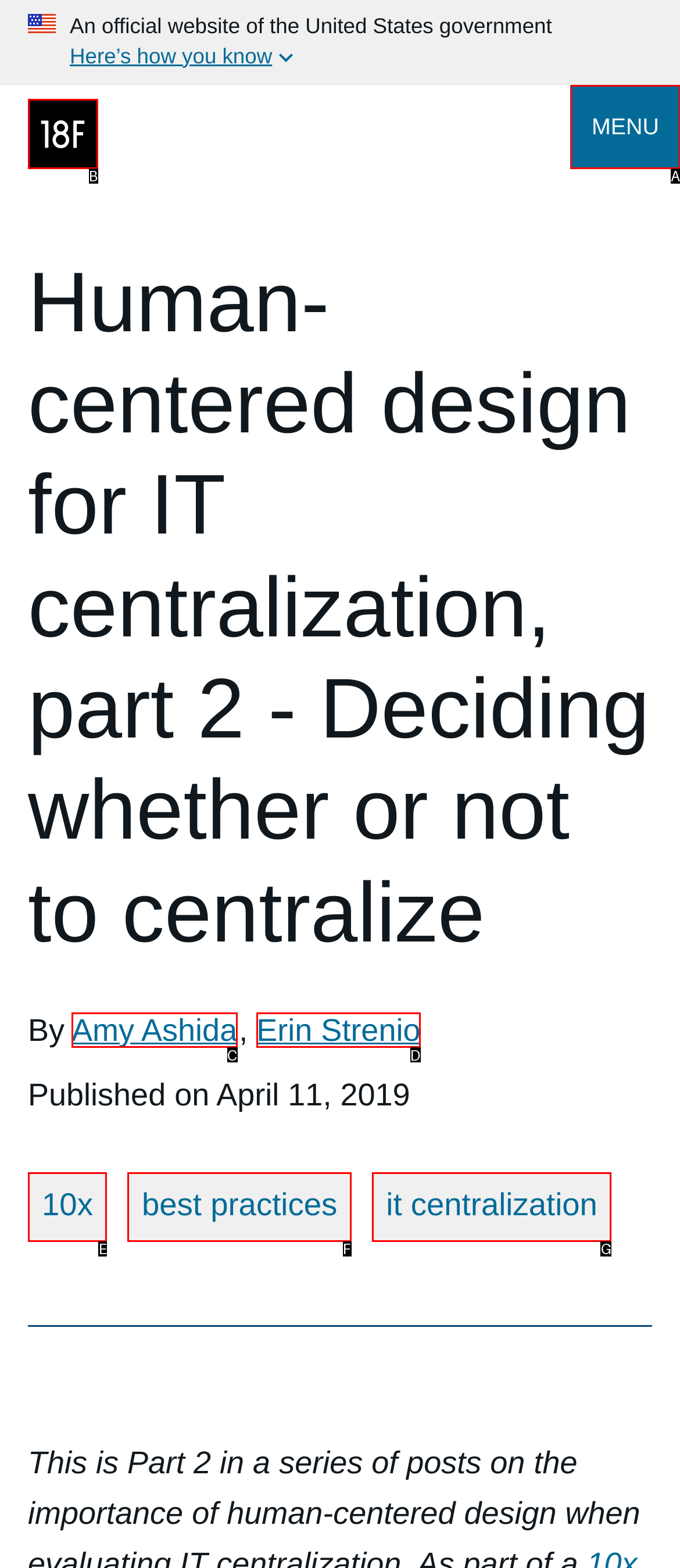Determine which HTML element best fits the description: it centralization
Answer directly with the letter of the matching option from the available choices.

G